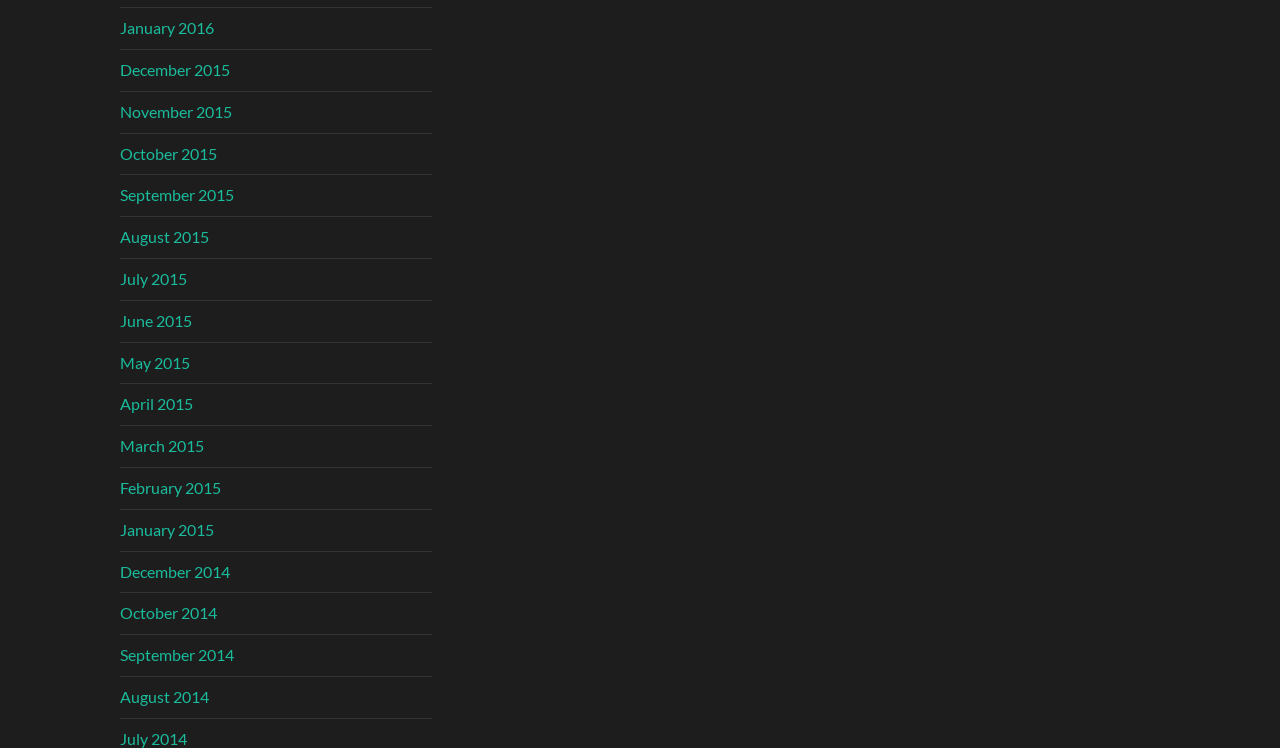Locate the bounding box coordinates of the area to click to fulfill this instruction: "access October 2015 content". The bounding box should be presented as four float numbers between 0 and 1, in the order [left, top, right, bottom].

[0.094, 0.192, 0.17, 0.217]